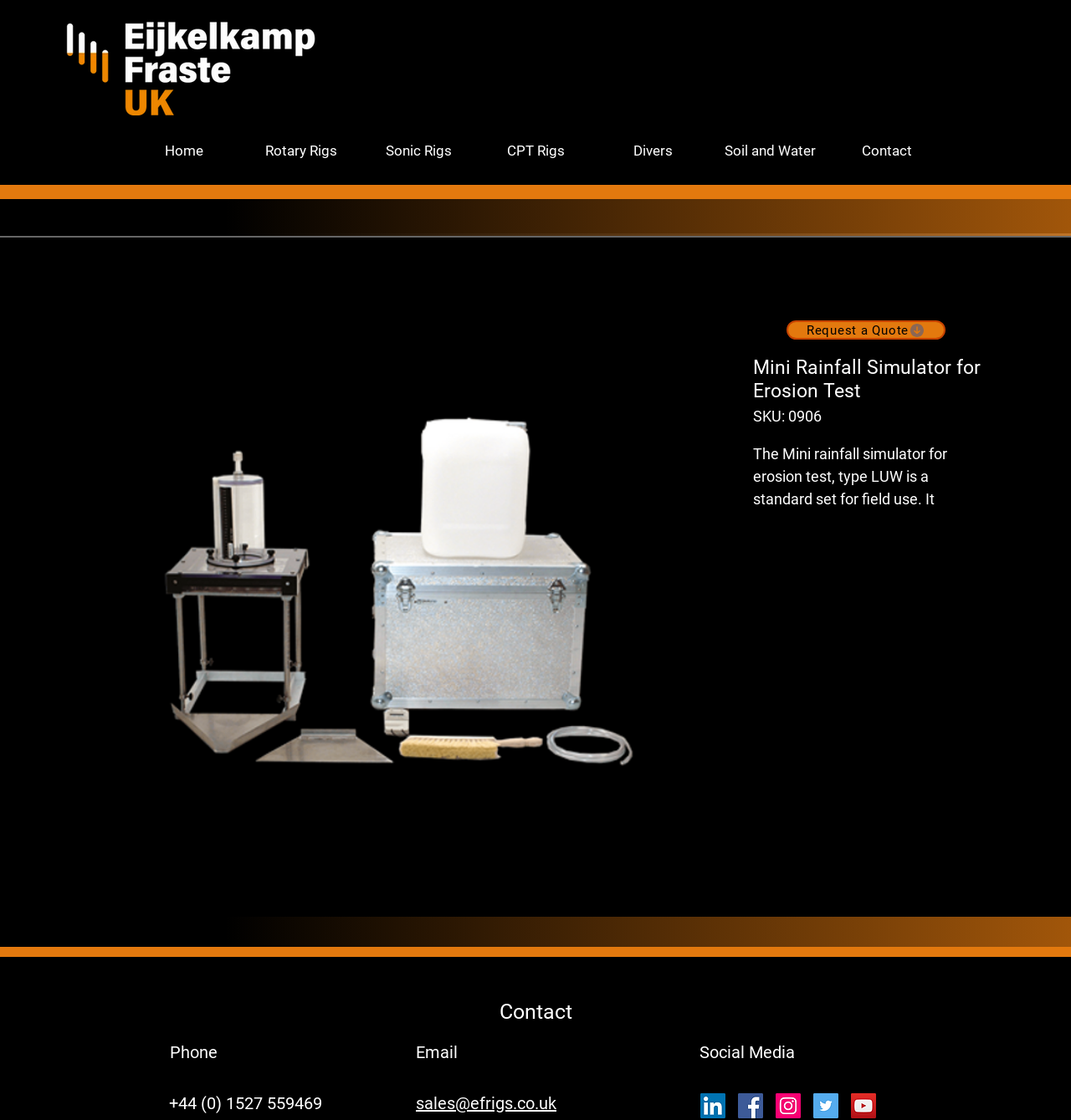Please identify the coordinates of the bounding box for the clickable region that will accomplish this instruction: "Click on the Email link".

[0.388, 0.976, 0.52, 0.994]